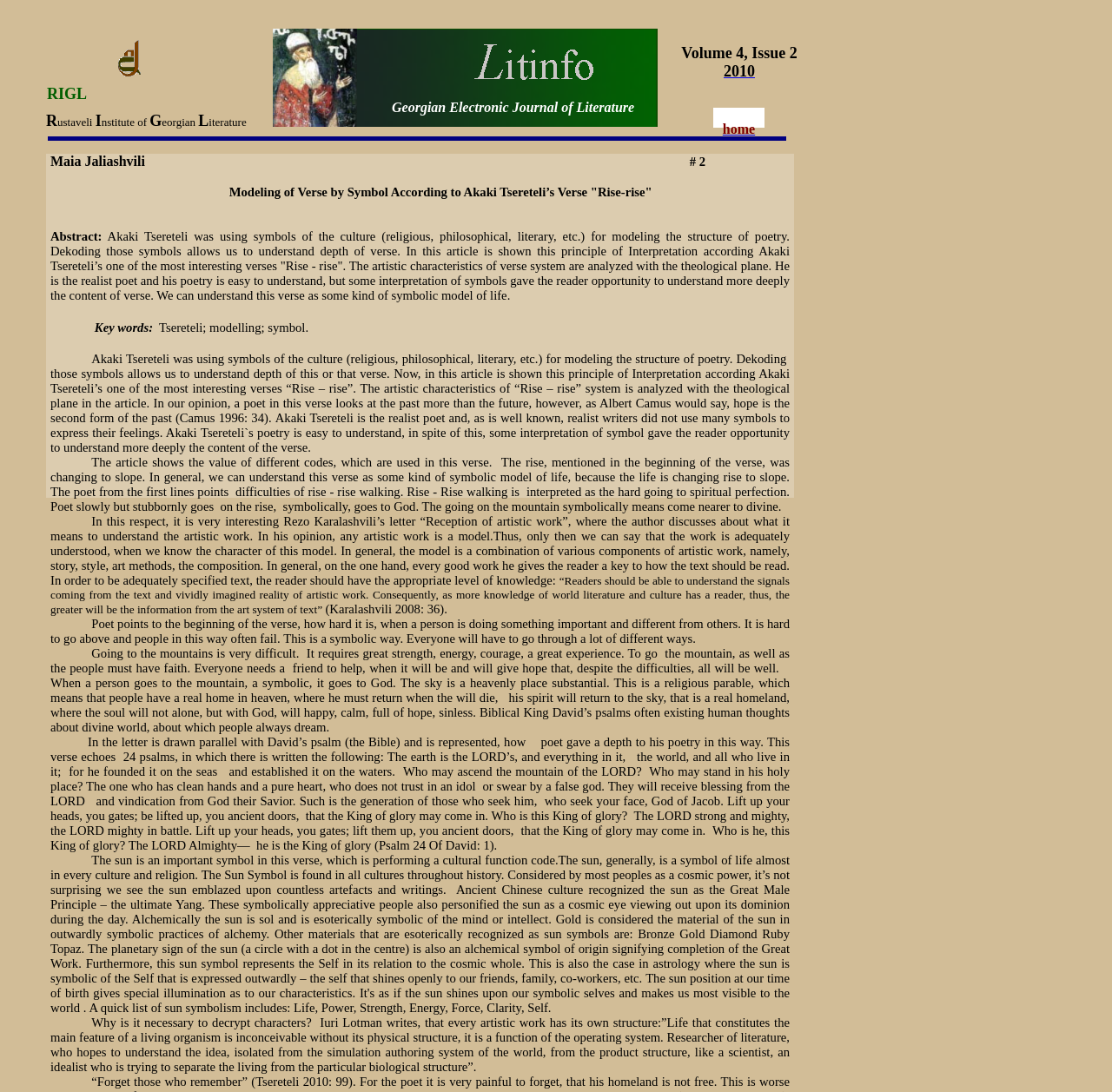What is the name of the journal in which the article is published?
Look at the image and respond with a one-word or short-phrase answer.

Georgian Electronic Journal of Literature